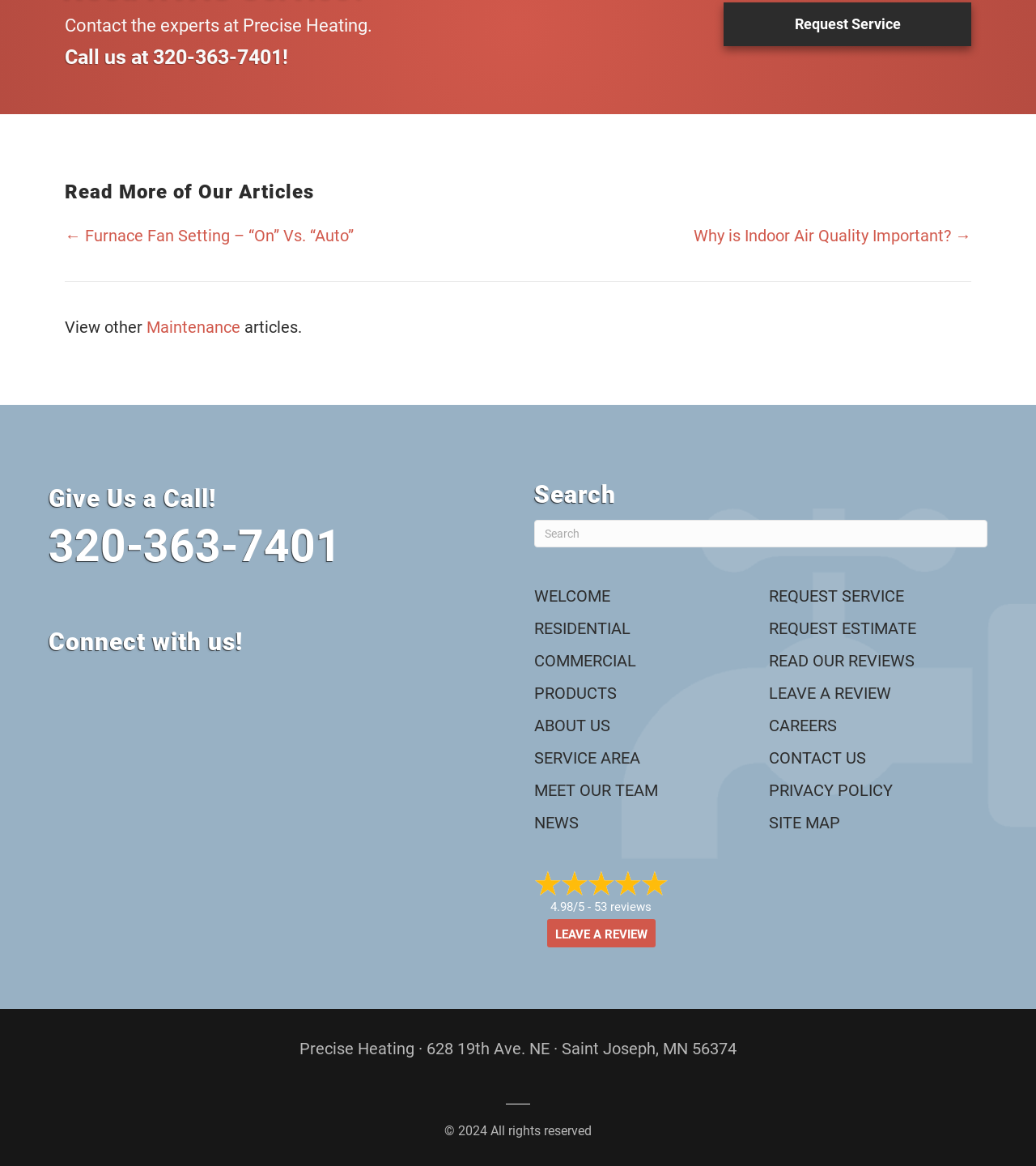Determine the bounding box coordinates for the area that needs to be clicked to fulfill this task: "Request Service". The coordinates must be given as four float numbers between 0 and 1, i.e., [left, top, right, bottom].

[0.698, 0.002, 0.938, 0.04]